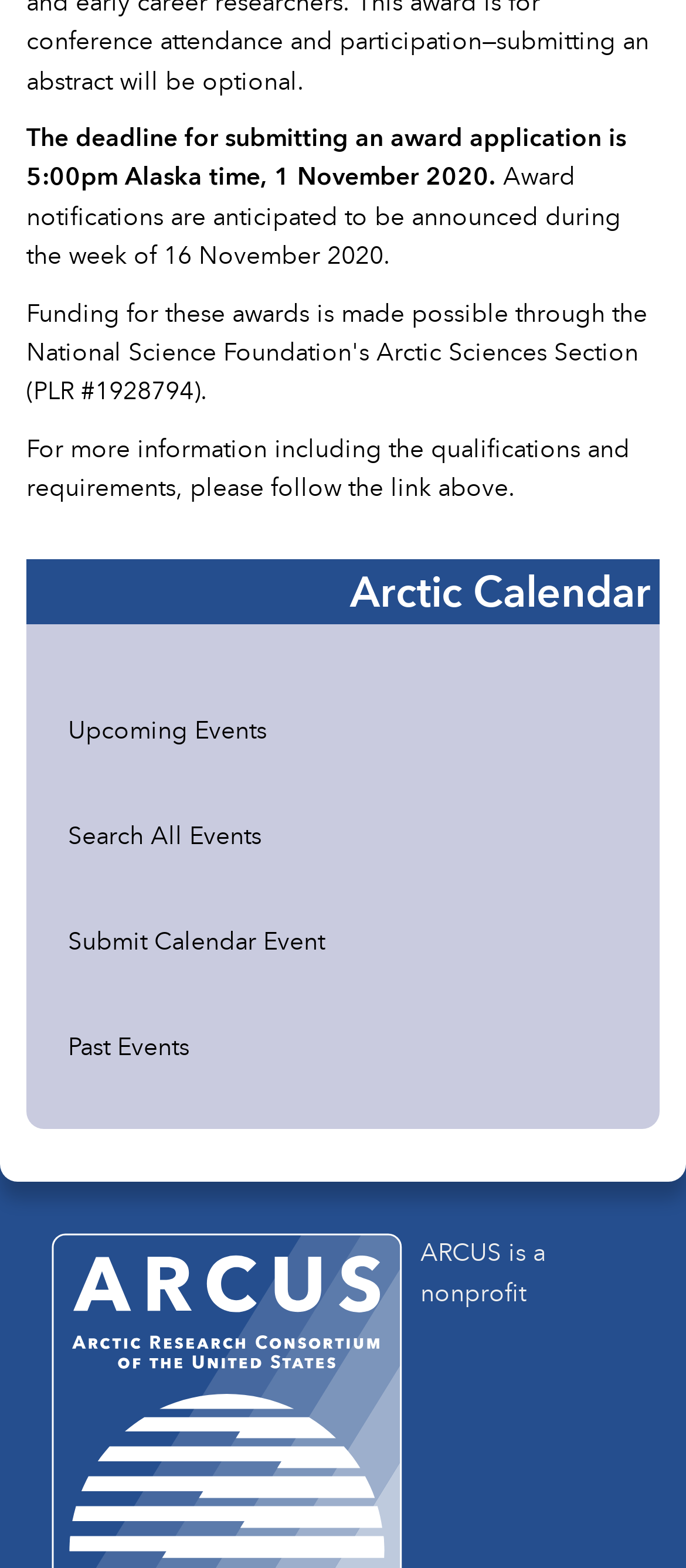Provide a one-word or brief phrase answer to the question:
What is the name of the calendar featured on this webpage?

Arctic Calendar